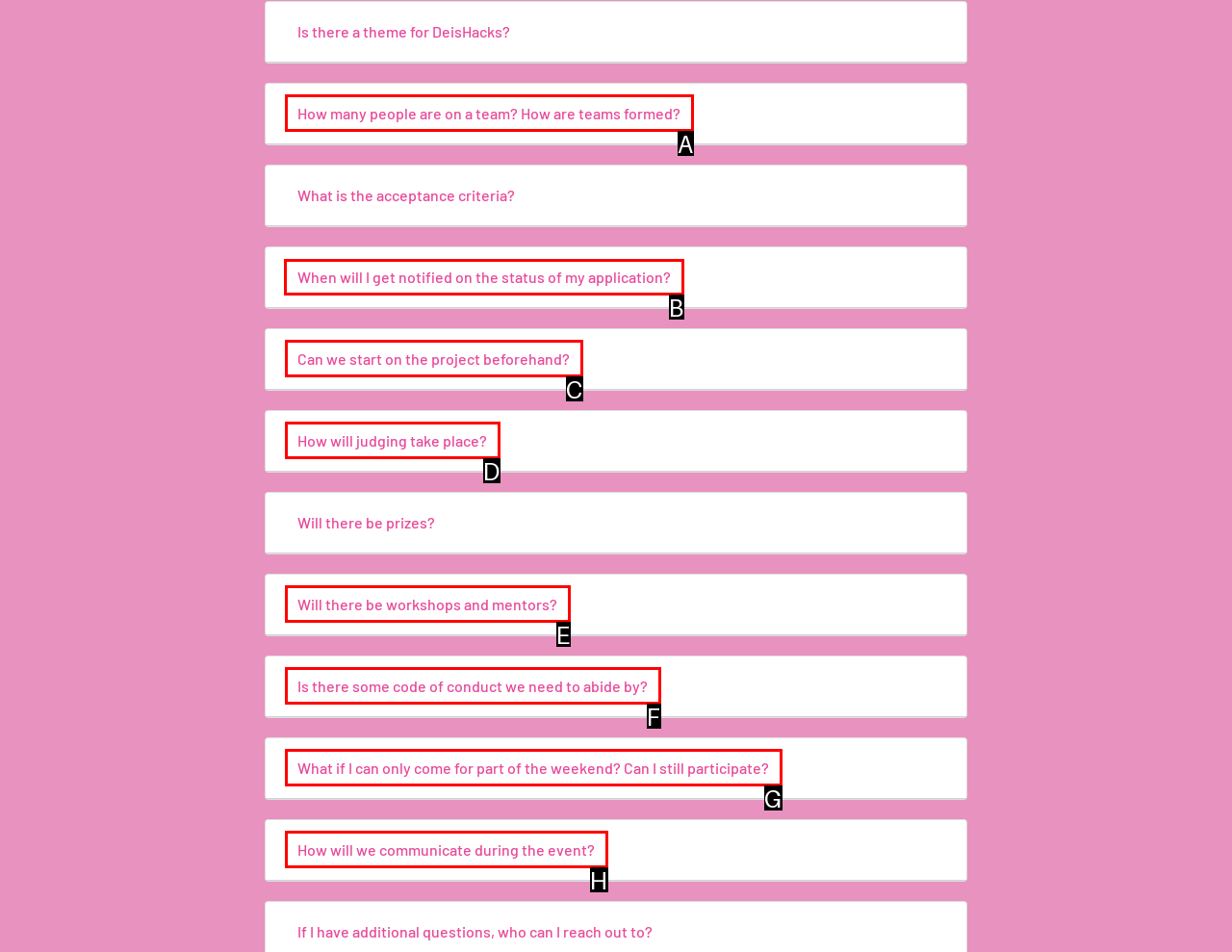Tell me which element should be clicked to achieve the following objective: Get notified on the status of my application
Reply with the letter of the correct option from the displayed choices.

B